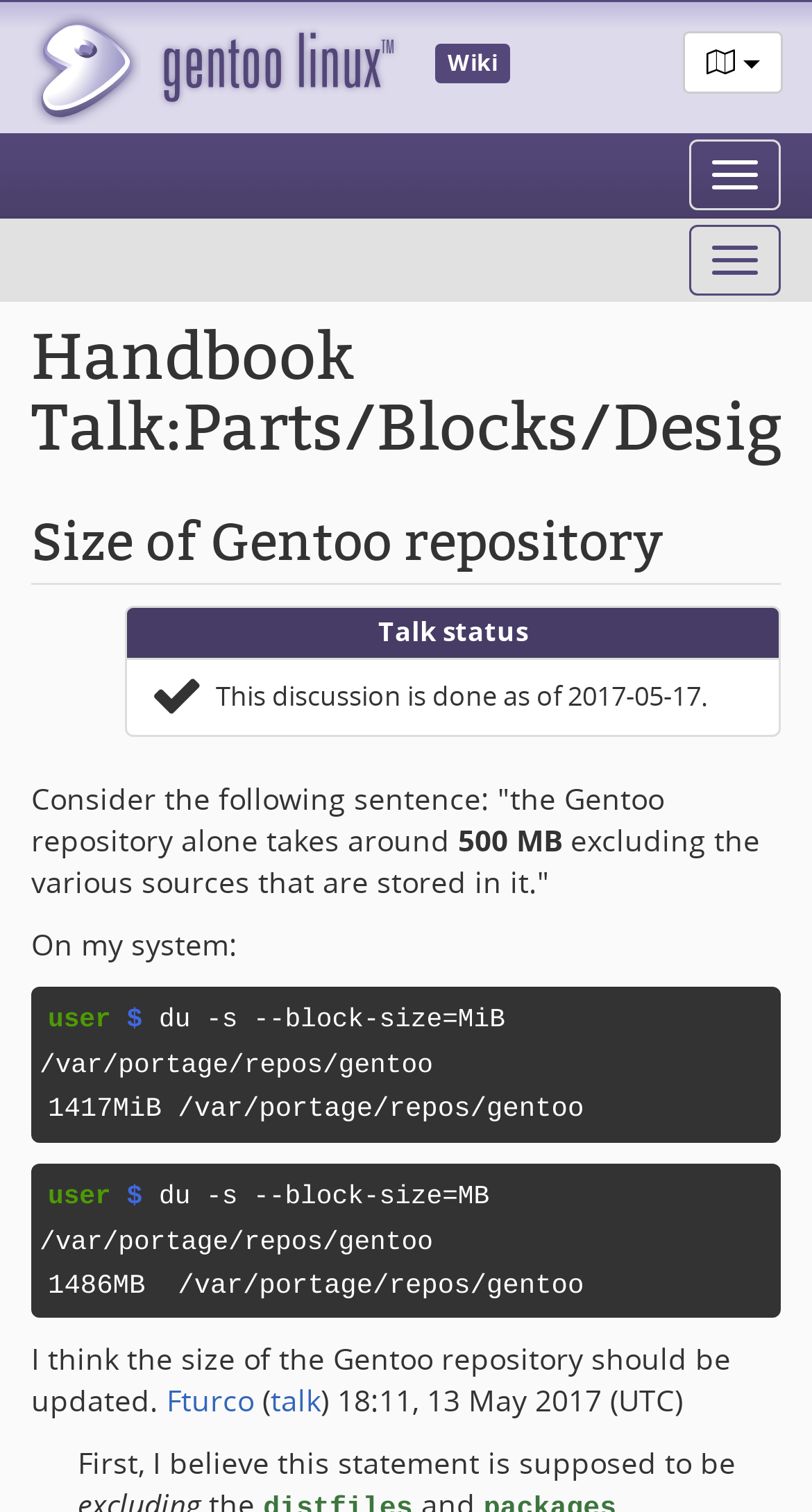Who started the discussion about the Gentoo repository size?
Answer the question with a detailed explanation, including all necessary information.

I found the answer by looking at the text that says 'I think the size of the Gentoo repository should be updated.' and the link 'Fturco' next to it, which indicates that Fturco started the discussion.